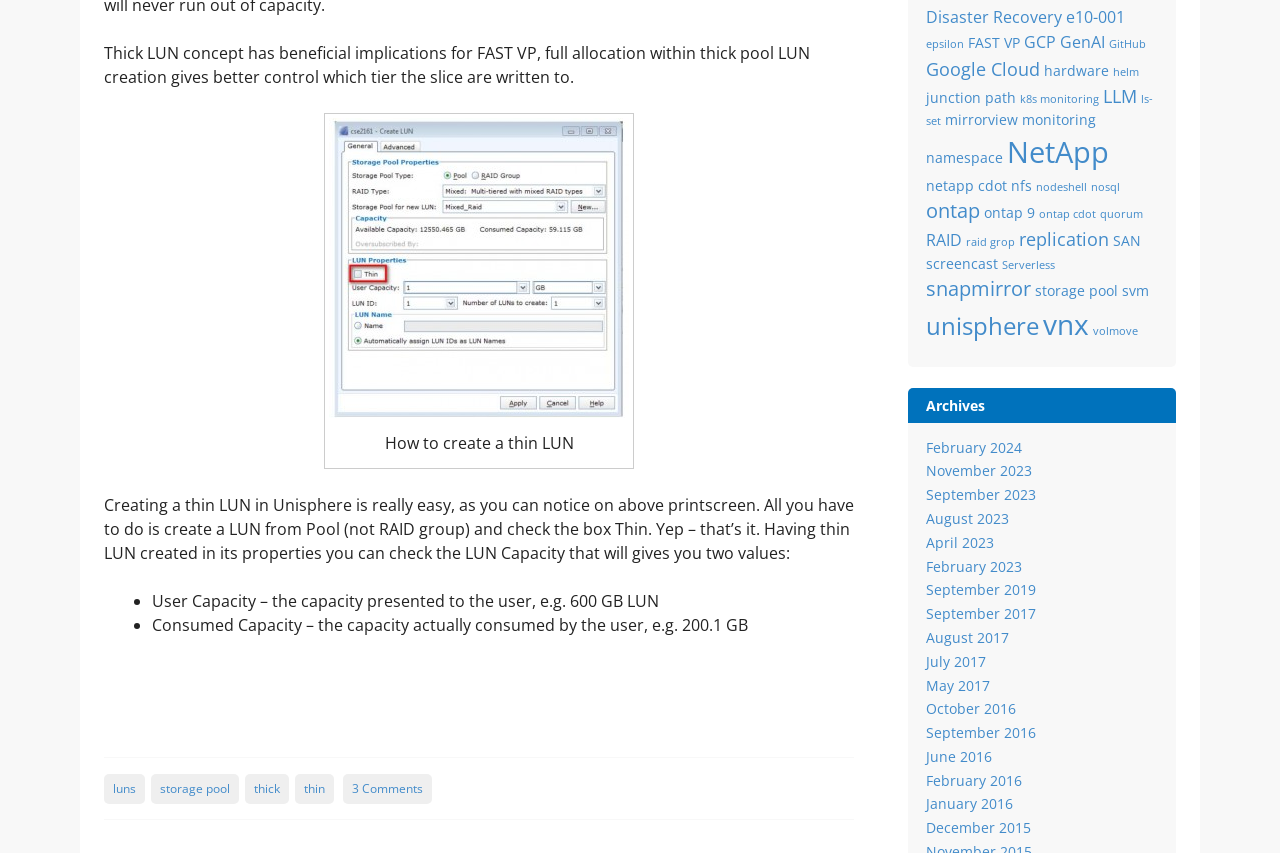Find the bounding box coordinates for the UI element that matches this description: "February 2023".

[0.723, 0.652, 0.798, 0.675]